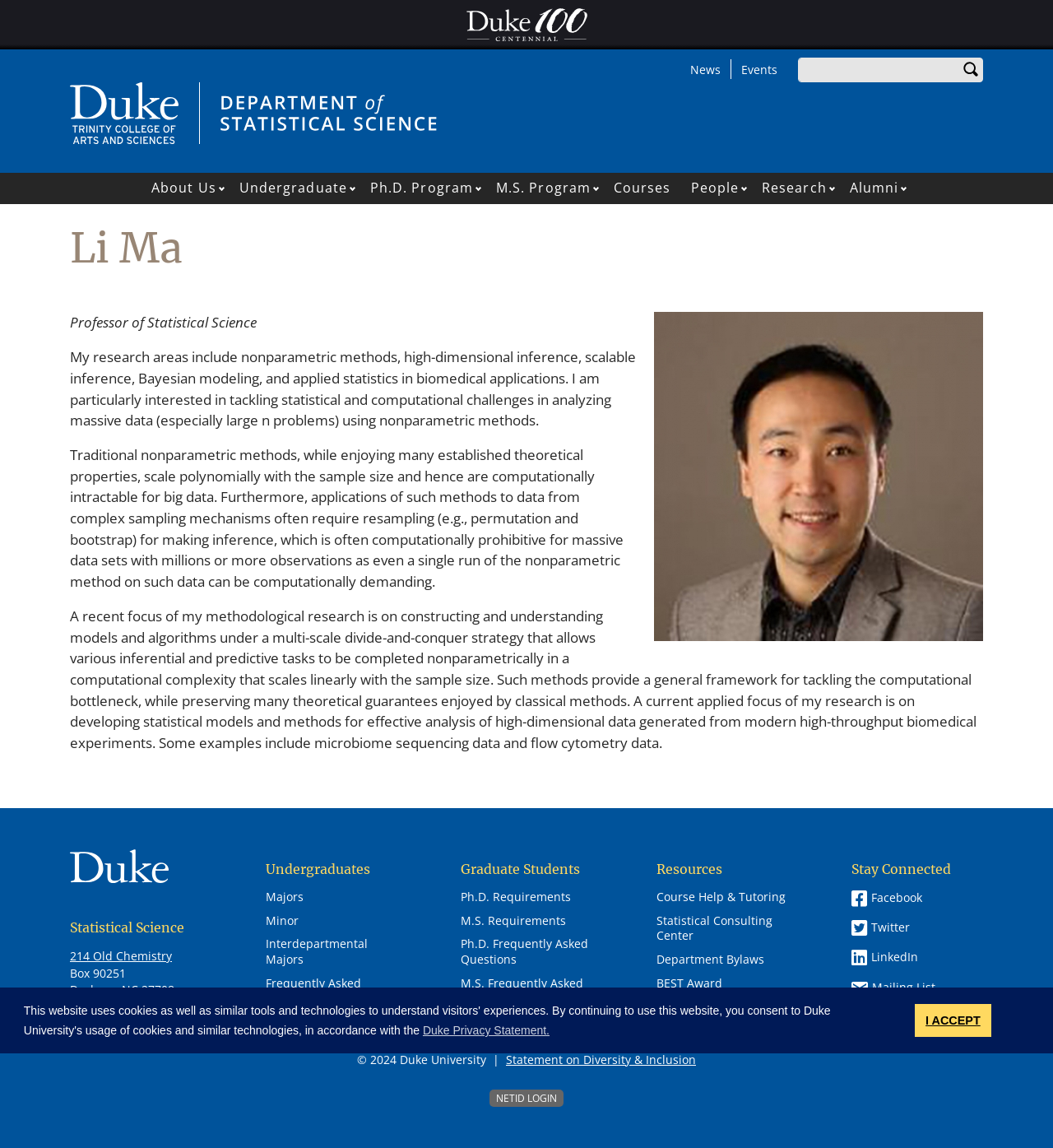Locate the UI element described by Ph.D. Frequently Asked Questions and provide its bounding box coordinates. Use the format (top-left x, top-left y, bottom-right x, bottom-right y) with all values as floating point numbers between 0 and 1.

[0.438, 0.816, 0.562, 0.843]